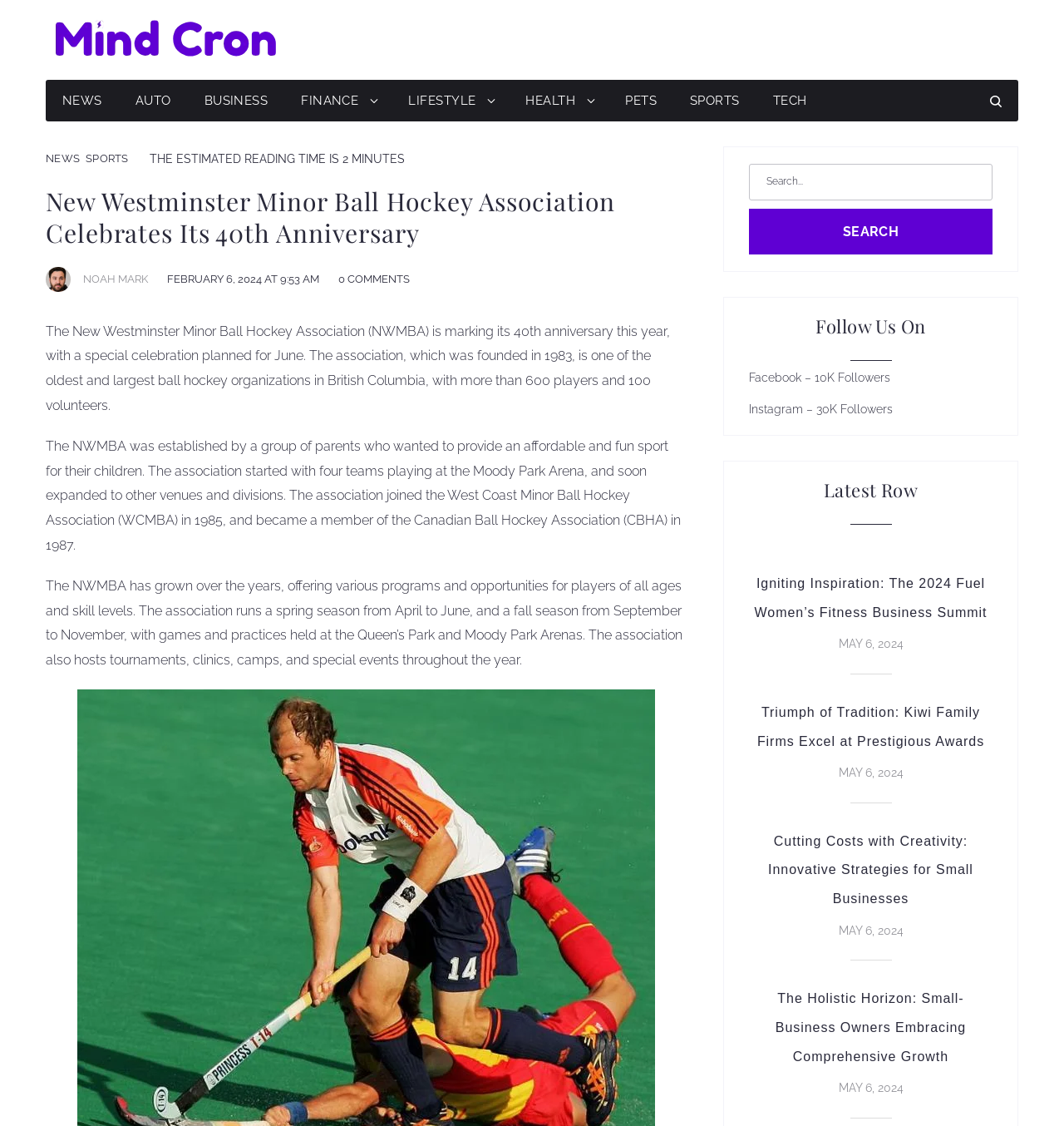Identify and provide the text of the main header on the webpage.

New Westminster Minor Ball Hockey Association Celebrates Its 40th Anniversary